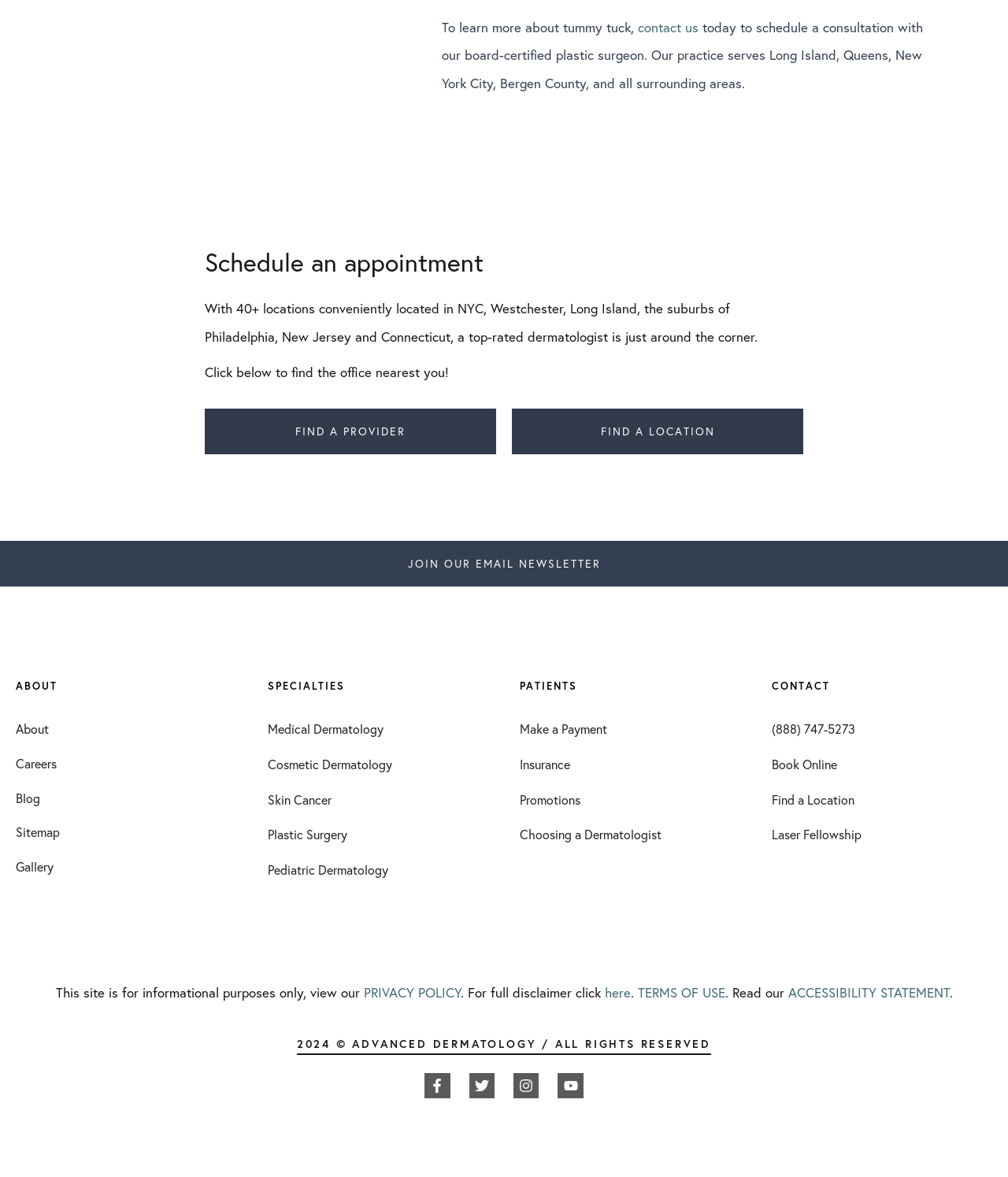Using the provided element description "Join our email newsletter", determine the bounding box coordinates of the UI element.

[0.381, 0.46, 0.619, 0.499]